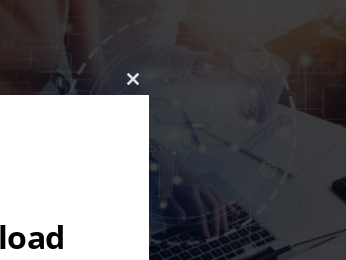What is the background of the image?
Please provide a comprehensive answer to the question based on the webpage screenshot.

Behind the text, a blurred image of hands typing on a laptop can be seen, with abstract digital elements overlaying the background, indicating a focus on technology and innovation in the workplace.